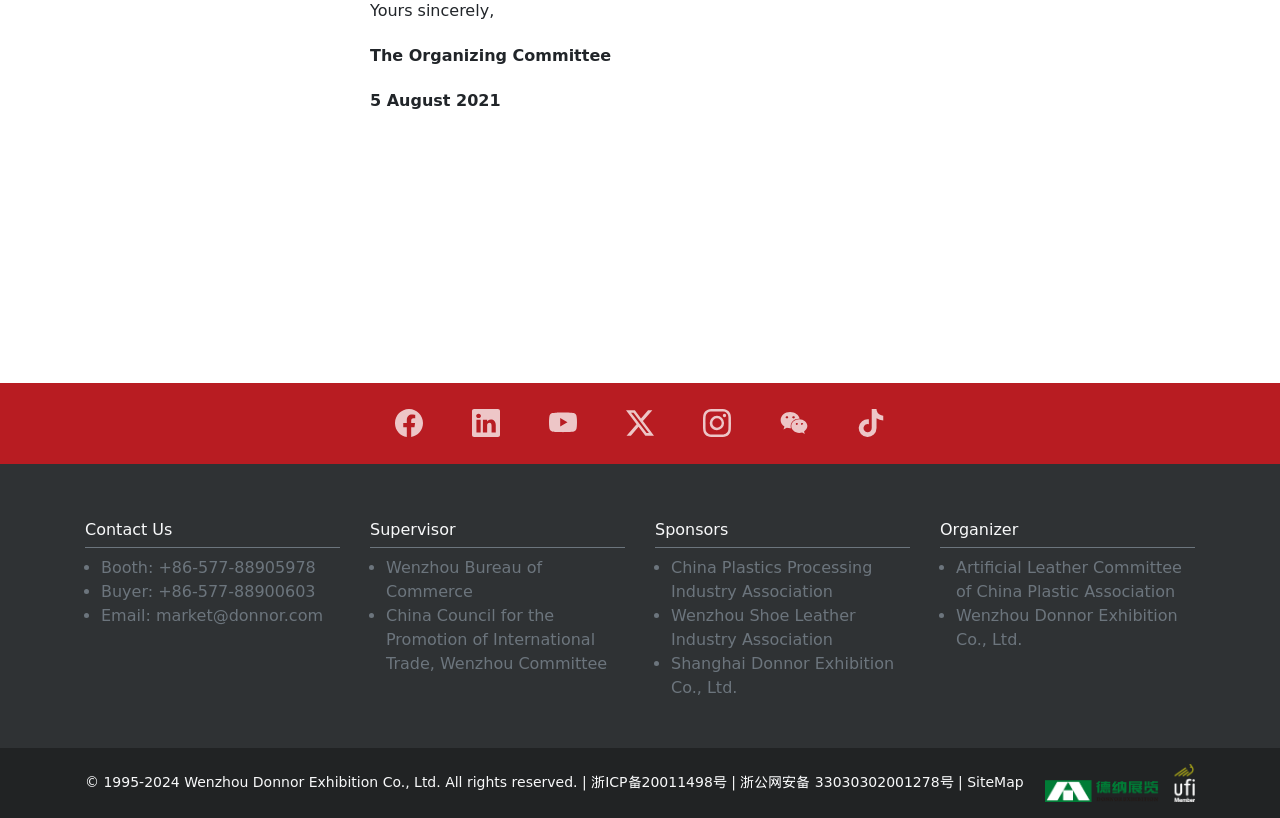Please find the bounding box for the UI component described as follows: "FAQs".

None